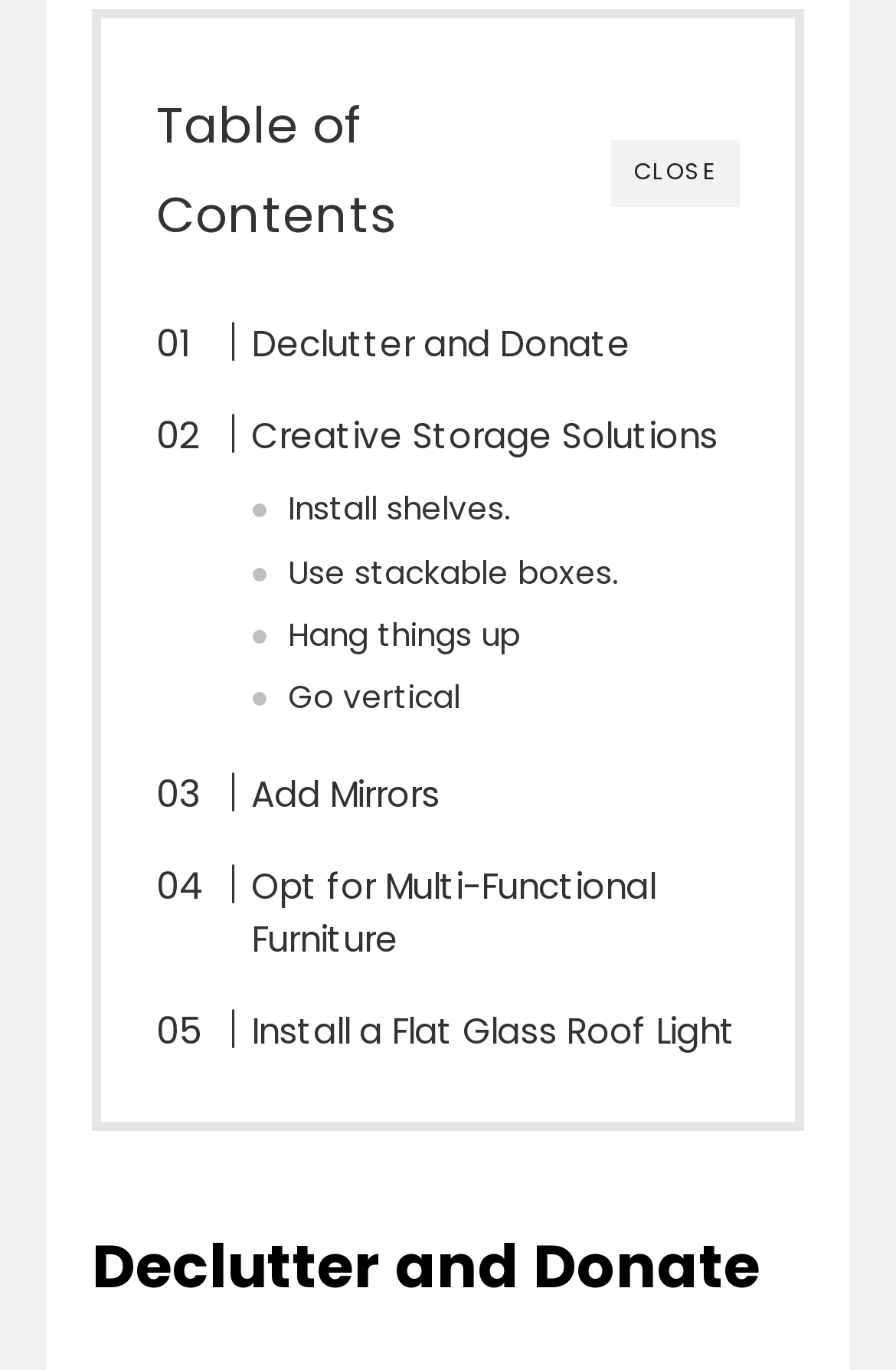Please predict the bounding box coordinates of the element's region where a click is necessary to complete the following instruction: "Click the 'CLOSE' button". The coordinates should be represented by four float numbers between 0 and 1, i.e., [left, top, right, bottom].

[0.682, 0.102, 0.826, 0.151]